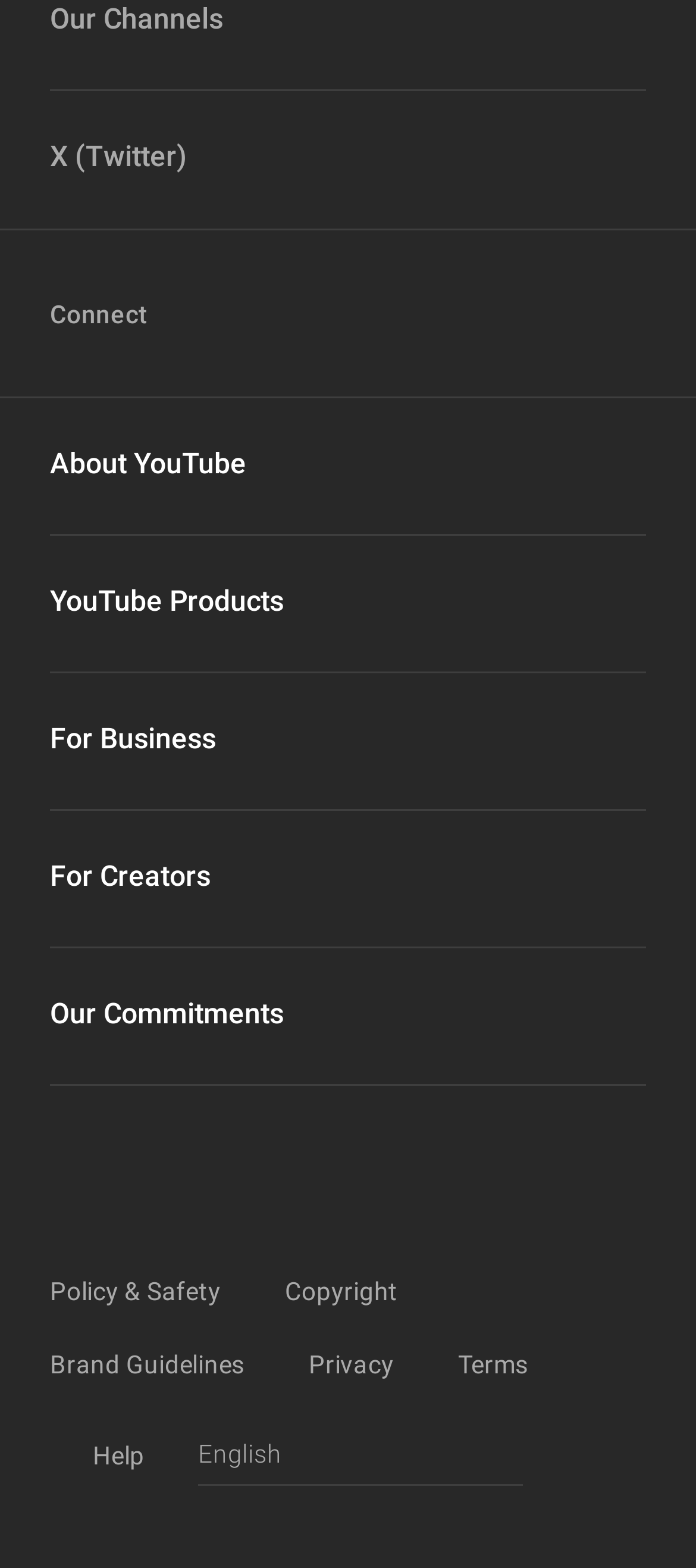Given the element description, predict the bounding box coordinates in the format (top-left x, top-left y, bottom-right x, bottom-right y), using floating point numbers between 0 and 1: Policy & Safety

[0.072, 0.814, 0.317, 0.832]